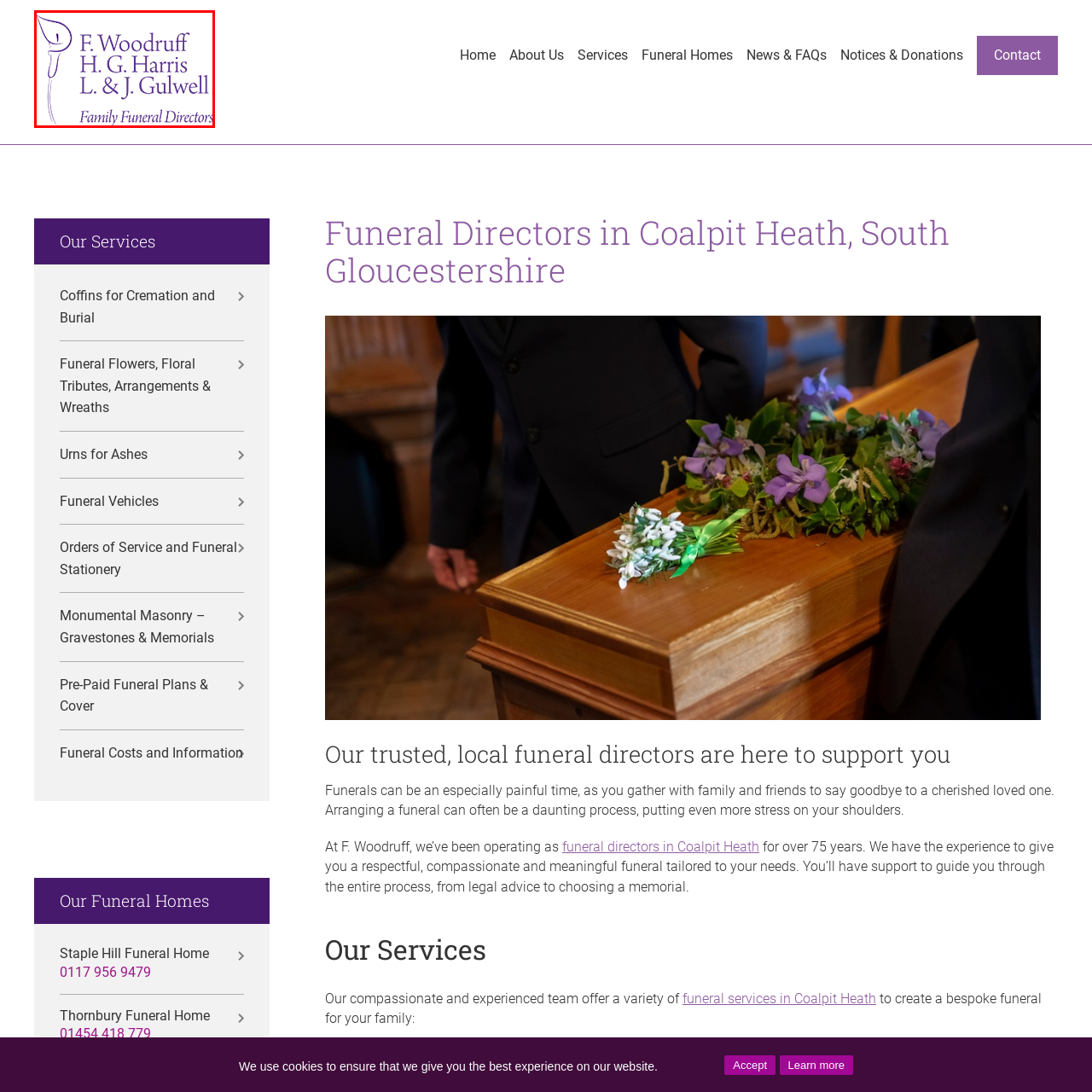Inspect the area within the red bounding box and elaborate on the following question with a detailed answer using the image as your reference: What color scheme is used in the logo?

The caption explicitly states that the logo features a purple color scheme, which conveys a sense of dignity and support, reflecting the services provided by the funeral directors.